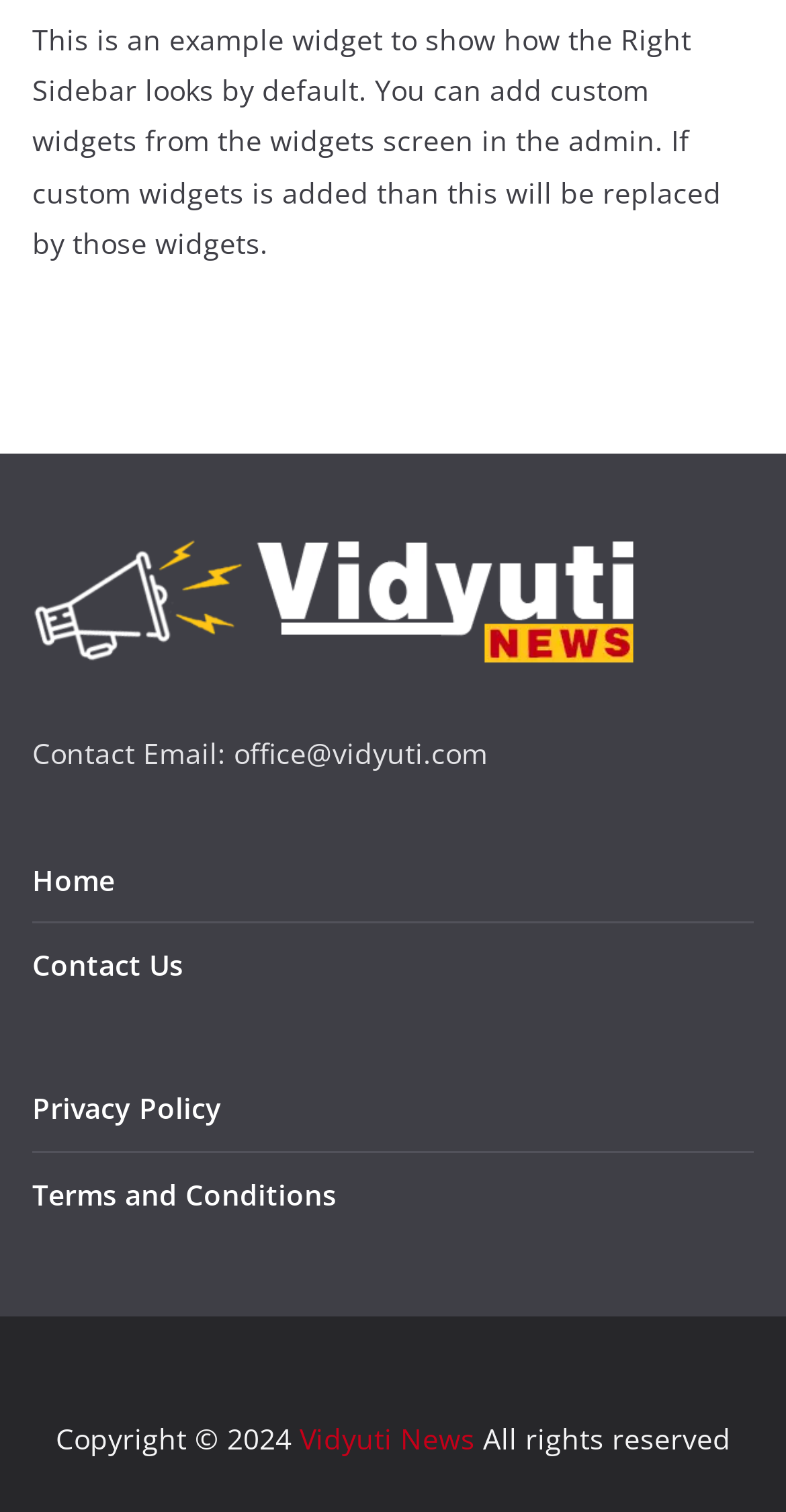What is the name of the news website?
Use the information from the image to give a detailed answer to the question.

The name of the news website is 'Vidyuti News', which is mentioned in the link element with the text 'Vidyuti News'.